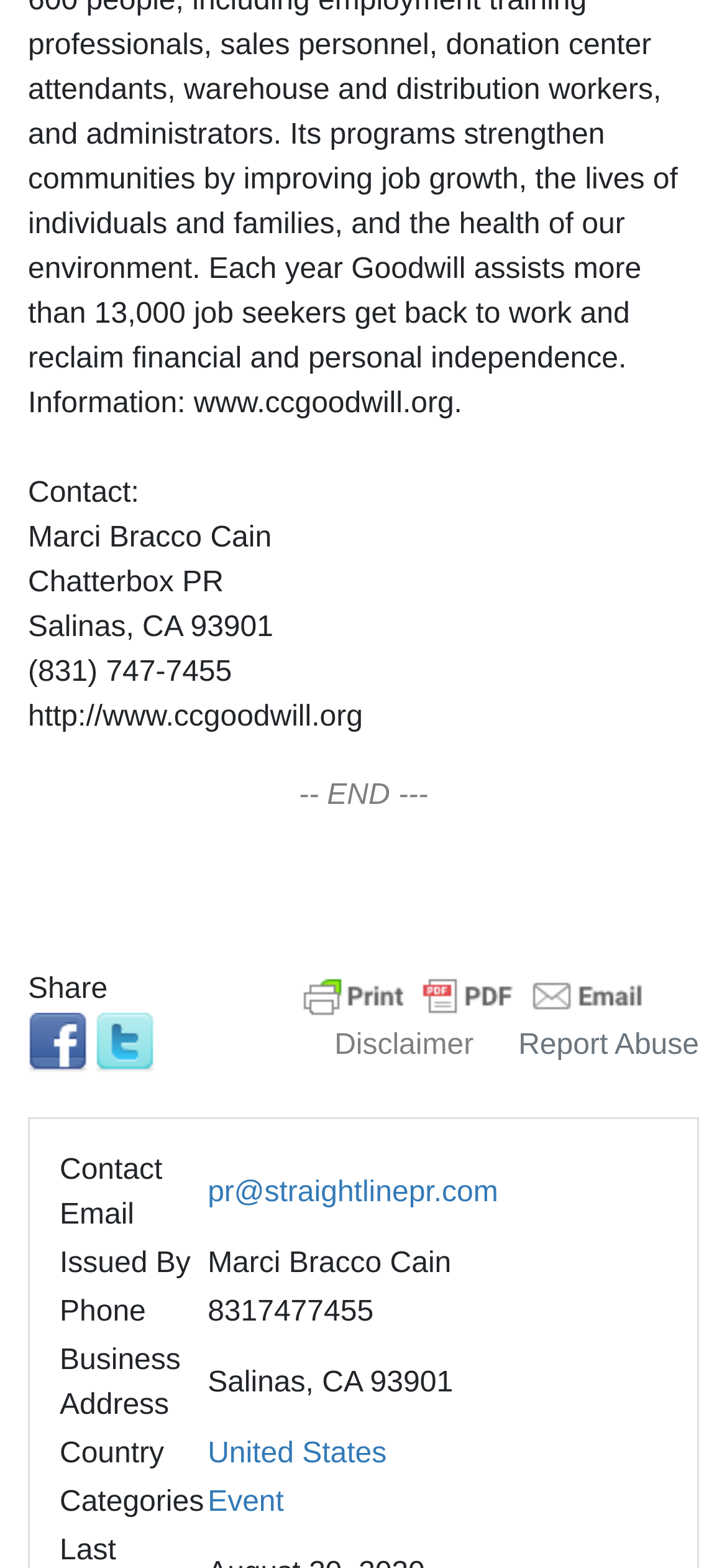Give a concise answer using only one word or phrase for this question:
What is the category of the event?

Event